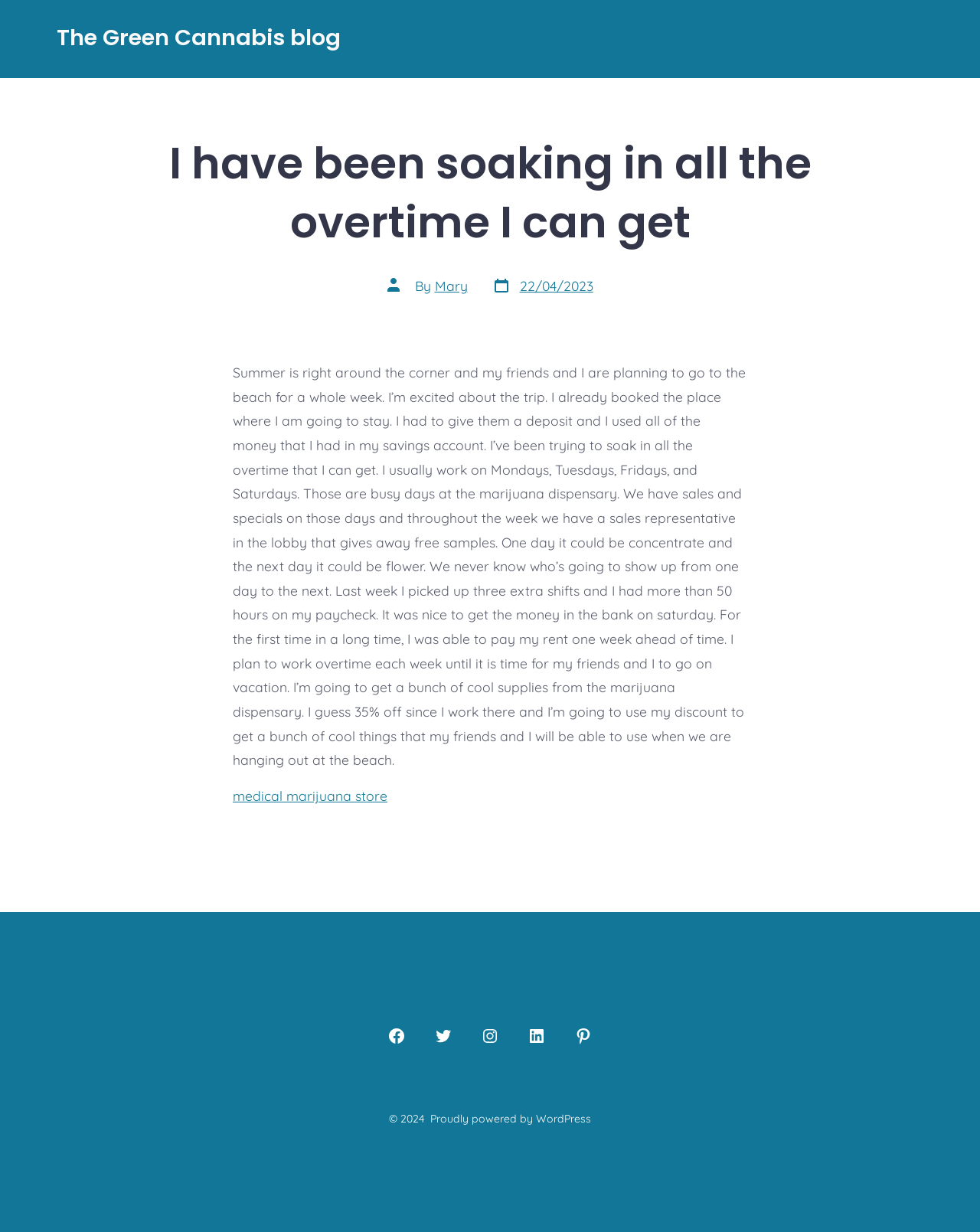Find and provide the bounding box coordinates for the UI element described here: "medical marijuana store". The coordinates should be given as four float numbers between 0 and 1: [left, top, right, bottom].

[0.238, 0.639, 0.395, 0.653]